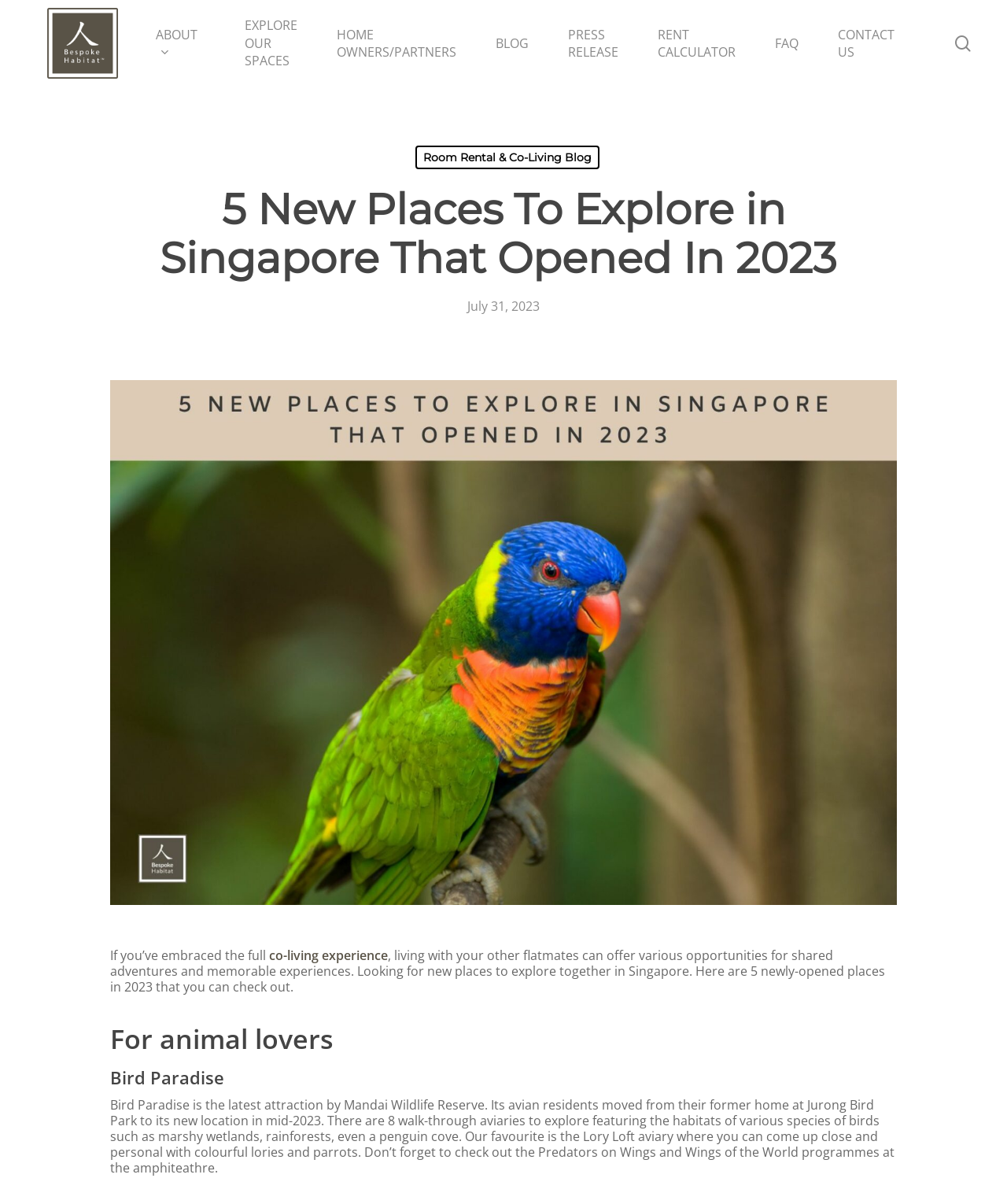Could you highlight the region that needs to be clicked to execute the instruction: "Visit Bespoke Habitat"?

[0.047, 0.007, 0.117, 0.065]